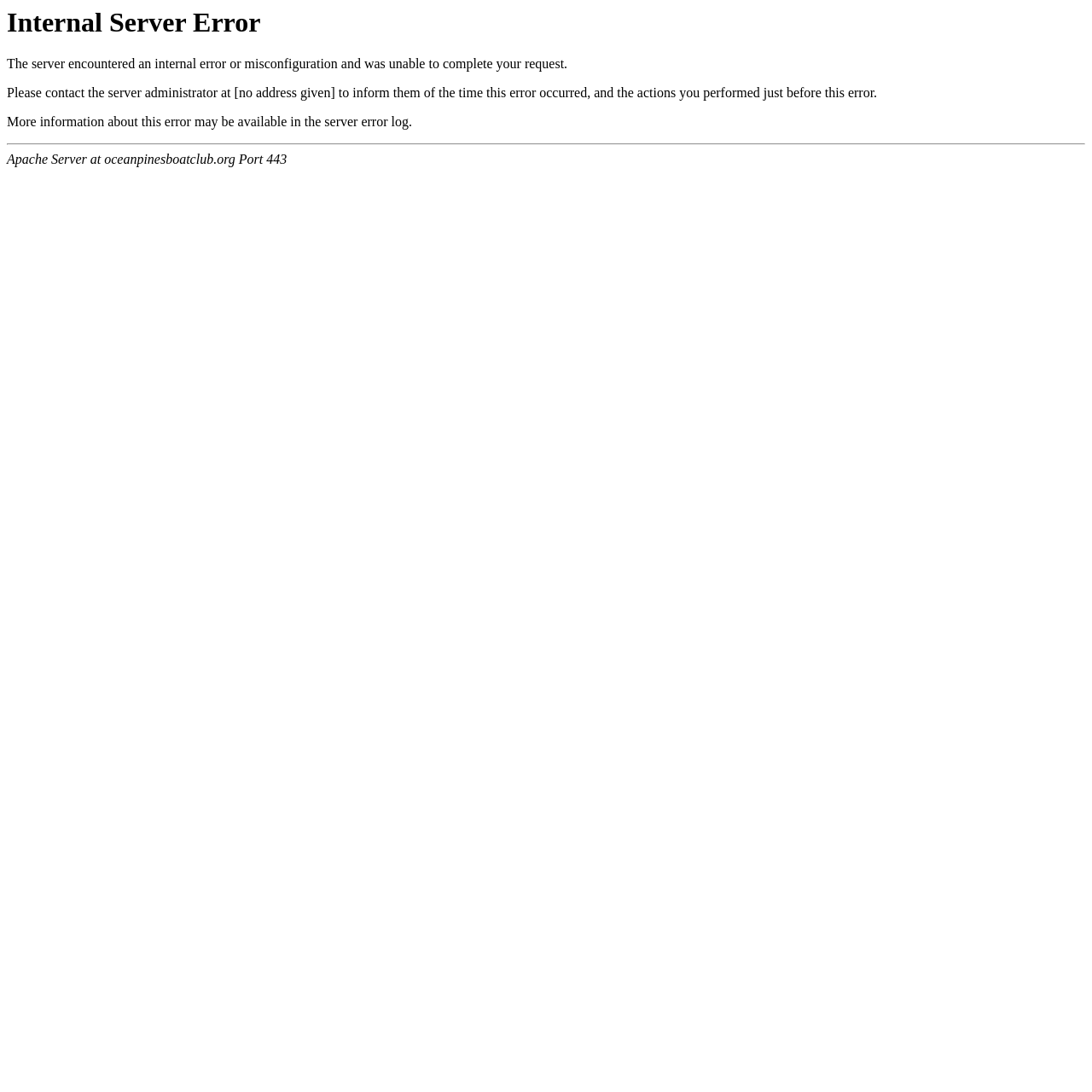What information is available for debugging?
Using the details shown in the screenshot, provide a comprehensive answer to the question.

The error message mentions that more information about this error may be available in the server error log, which implies that the log contains detailed information about the error that can be used for debugging and troubleshooting purposes.